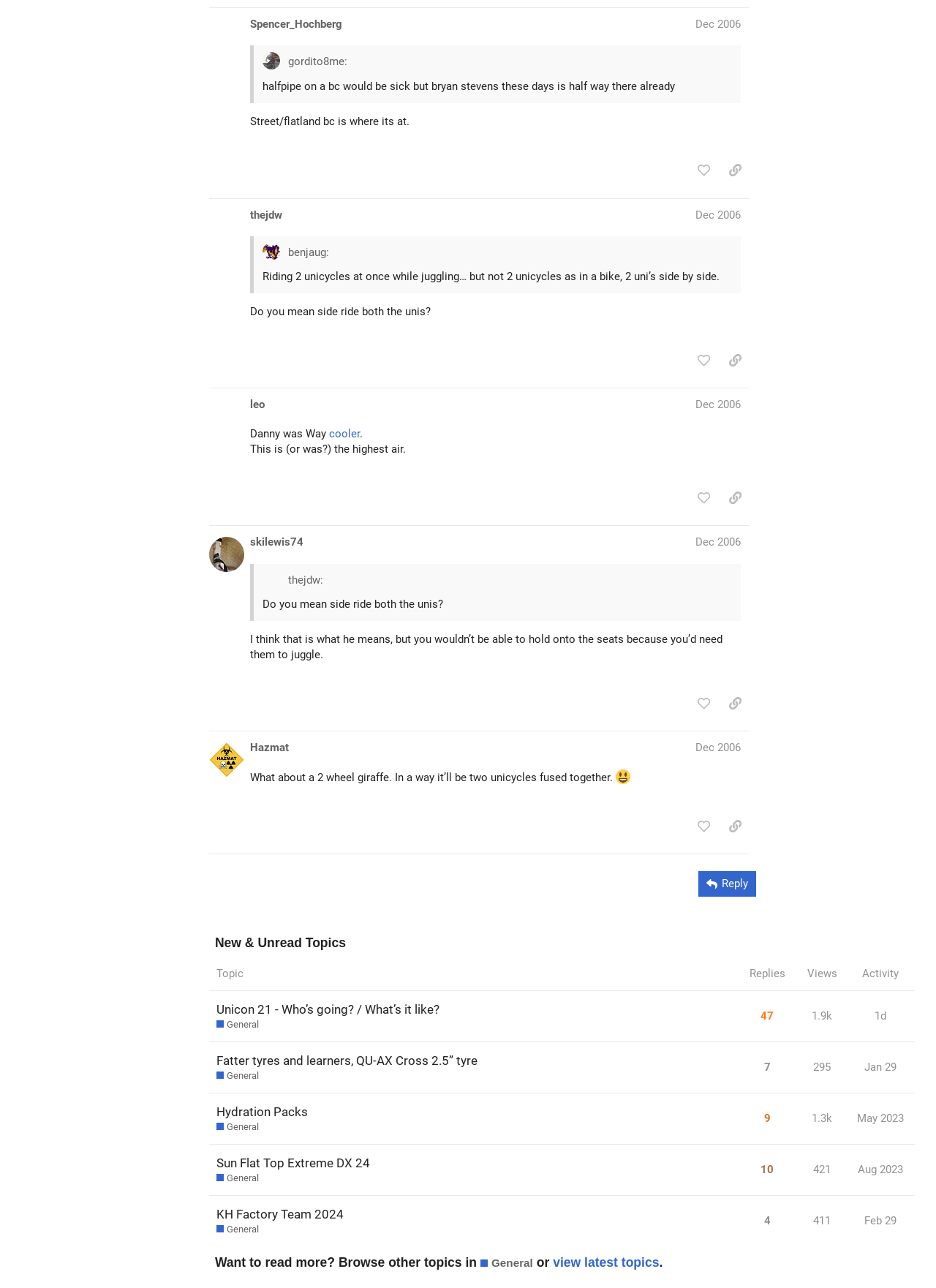Find the bounding box of the web element that fits this description: "title="like this post"".

[0.737, 0.27, 0.766, 0.29]